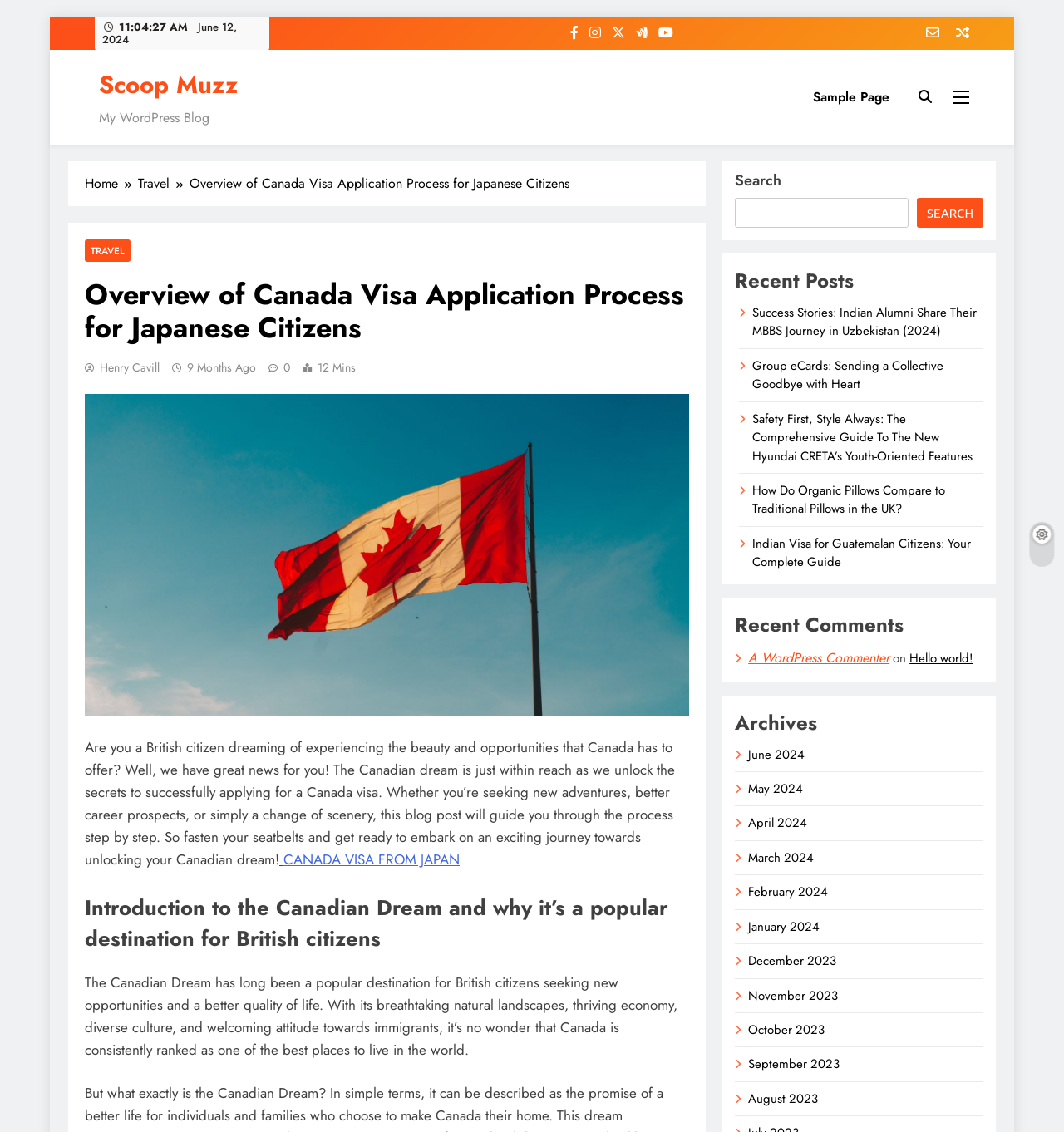Please determine the bounding box coordinates of the element's region to click in order to carry out the following instruction: "Go to Sample Page". The coordinates should be four float numbers between 0 and 1, i.e., [left, top, right, bottom].

[0.752, 0.066, 0.848, 0.106]